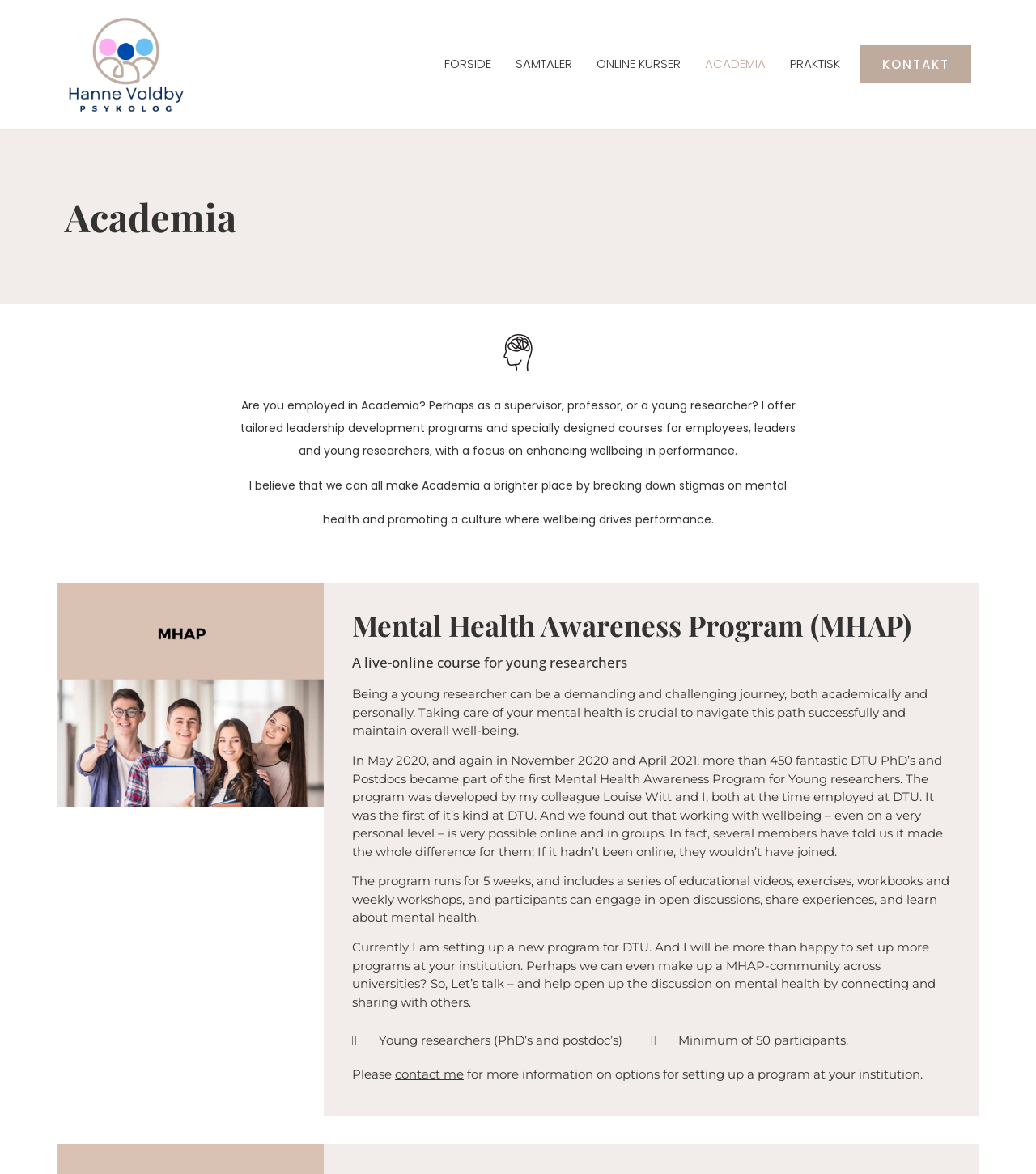Please provide a comprehensive response to the question below by analyzing the image: 
Who can set up a MHAP program at an institution?

The author can set up a MHAP program at an institution, as mentioned in the StaticText element with the text 'Currently I am setting up a new program for DTU. And I will be more than happy to set up more programs at your institution.'